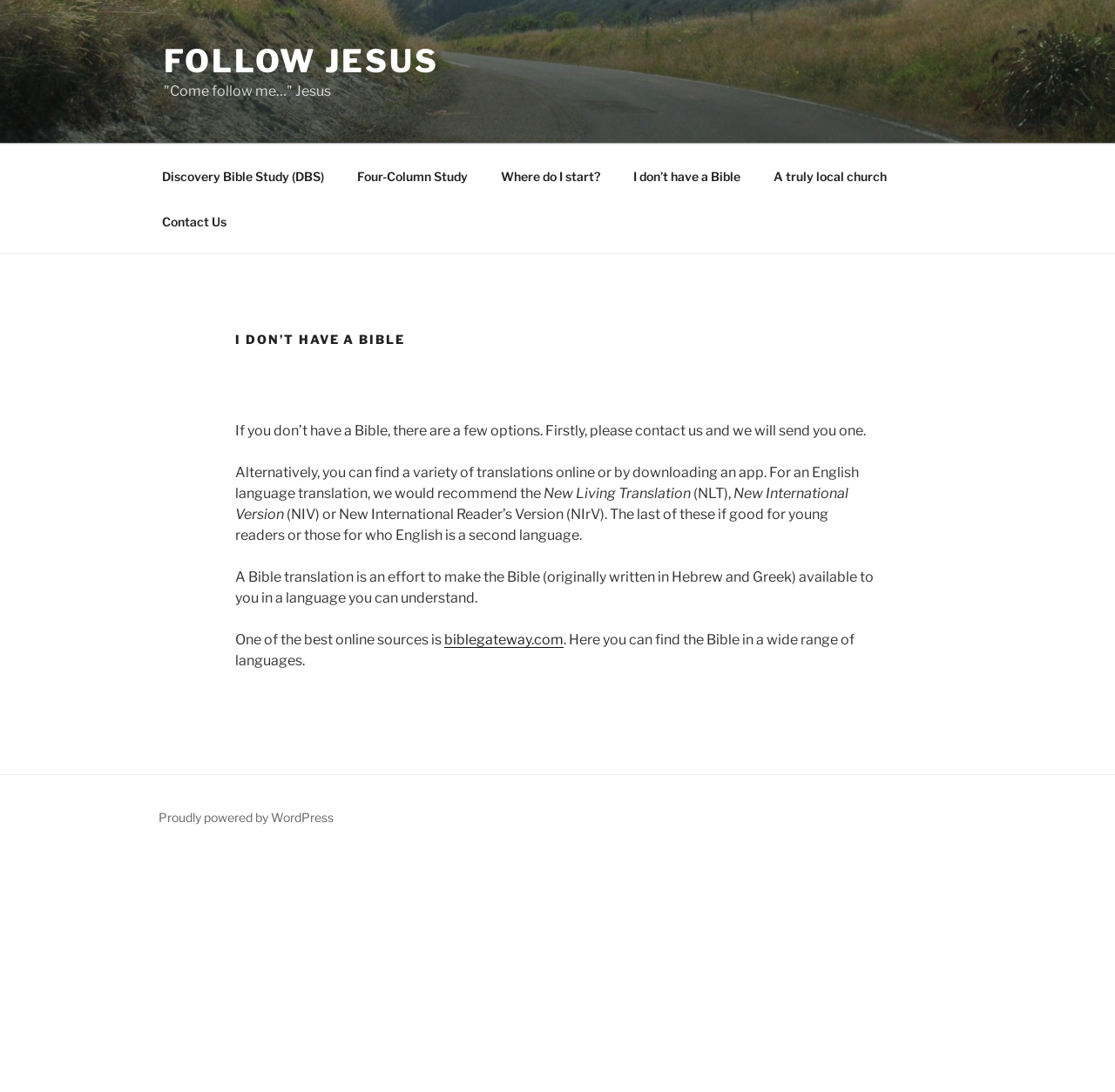Indicate the bounding box coordinates of the element that must be clicked to execute the instruction: "Go to 'Contact Us'". The coordinates should be given as four float numbers between 0 and 1, i.e., [left, top, right, bottom].

[0.131, 0.182, 0.216, 0.224]